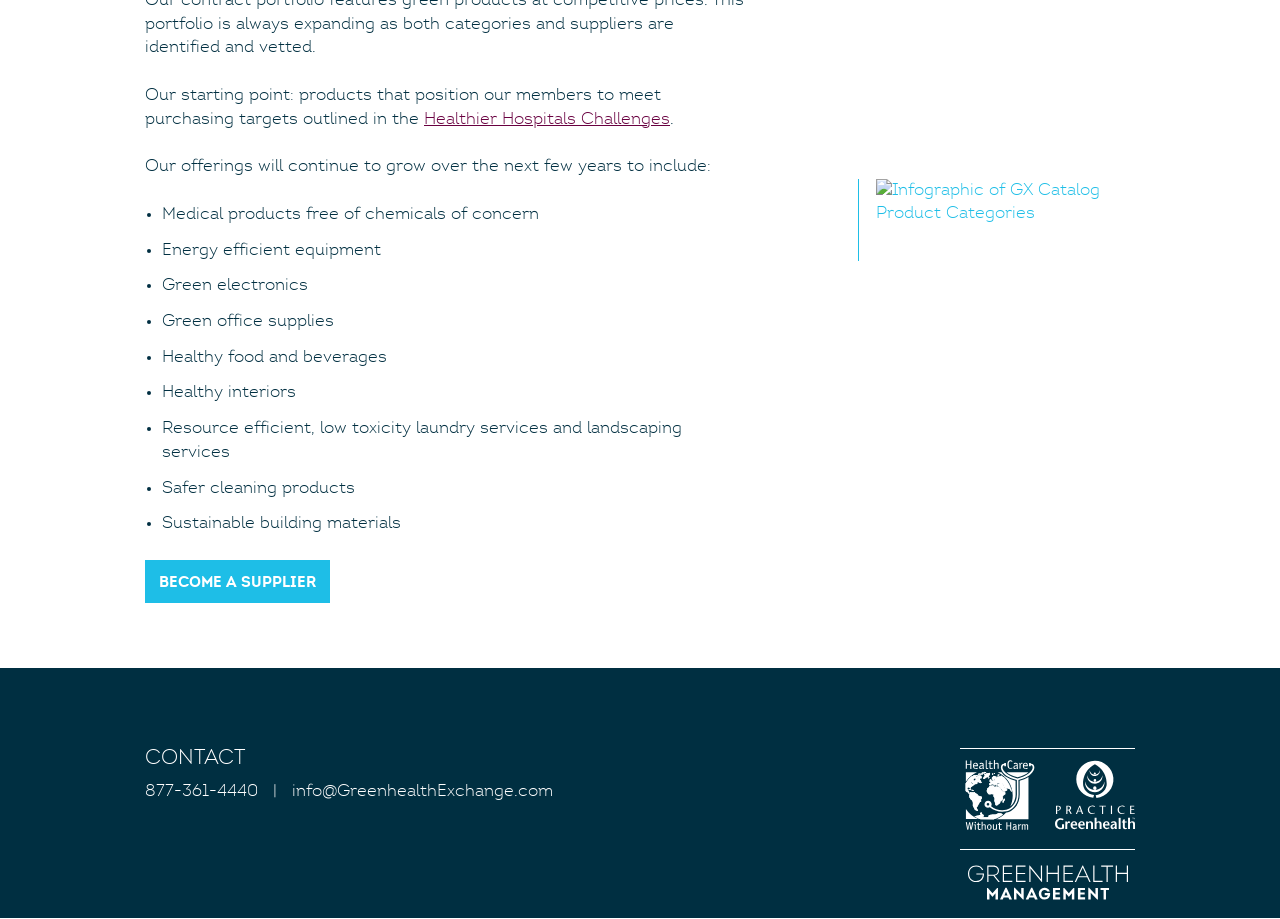Determine the bounding box for the UI element as described: "logo-gm". The coordinates should be represented as four float numbers between 0 and 1, formatted as [left, top, right, bottom].

[0.756, 0.942, 0.881, 0.988]